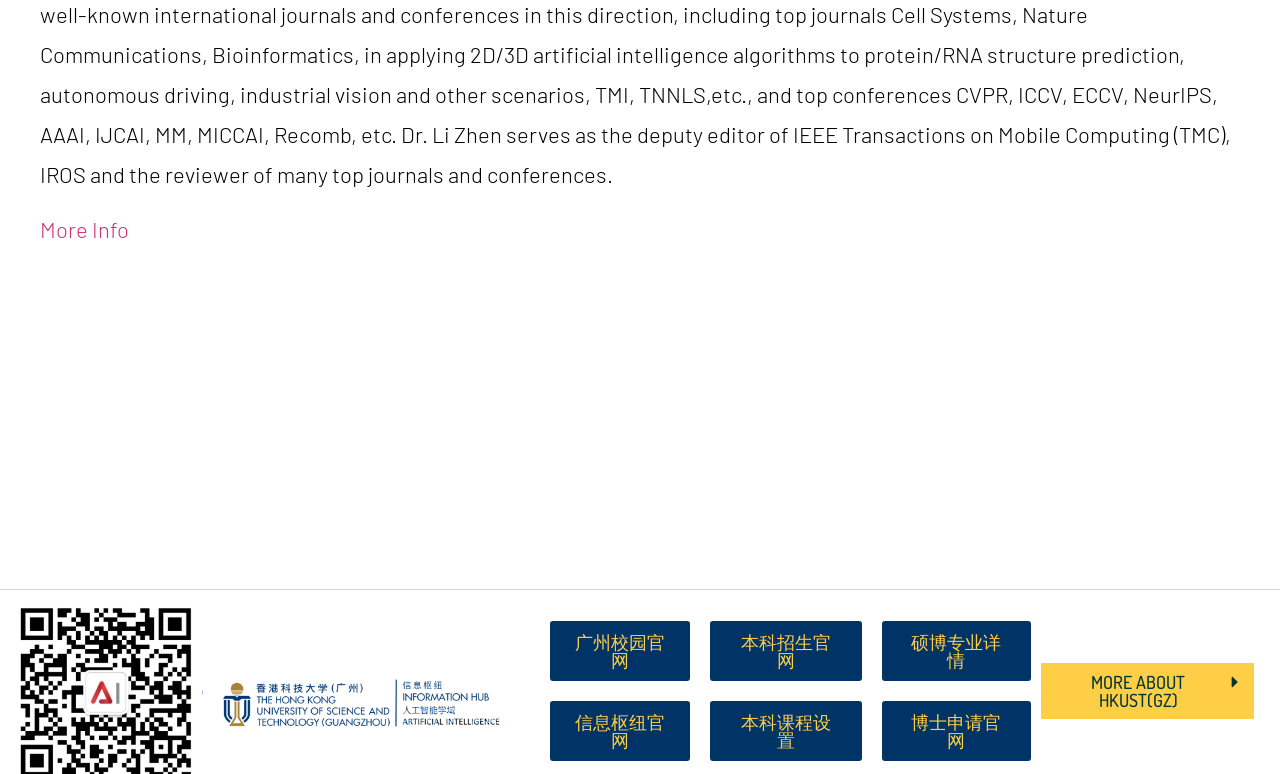Please identify the bounding box coordinates of where to click in order to follow the instruction: "visit Guangzhou campus official website".

[0.43, 0.803, 0.539, 0.88]